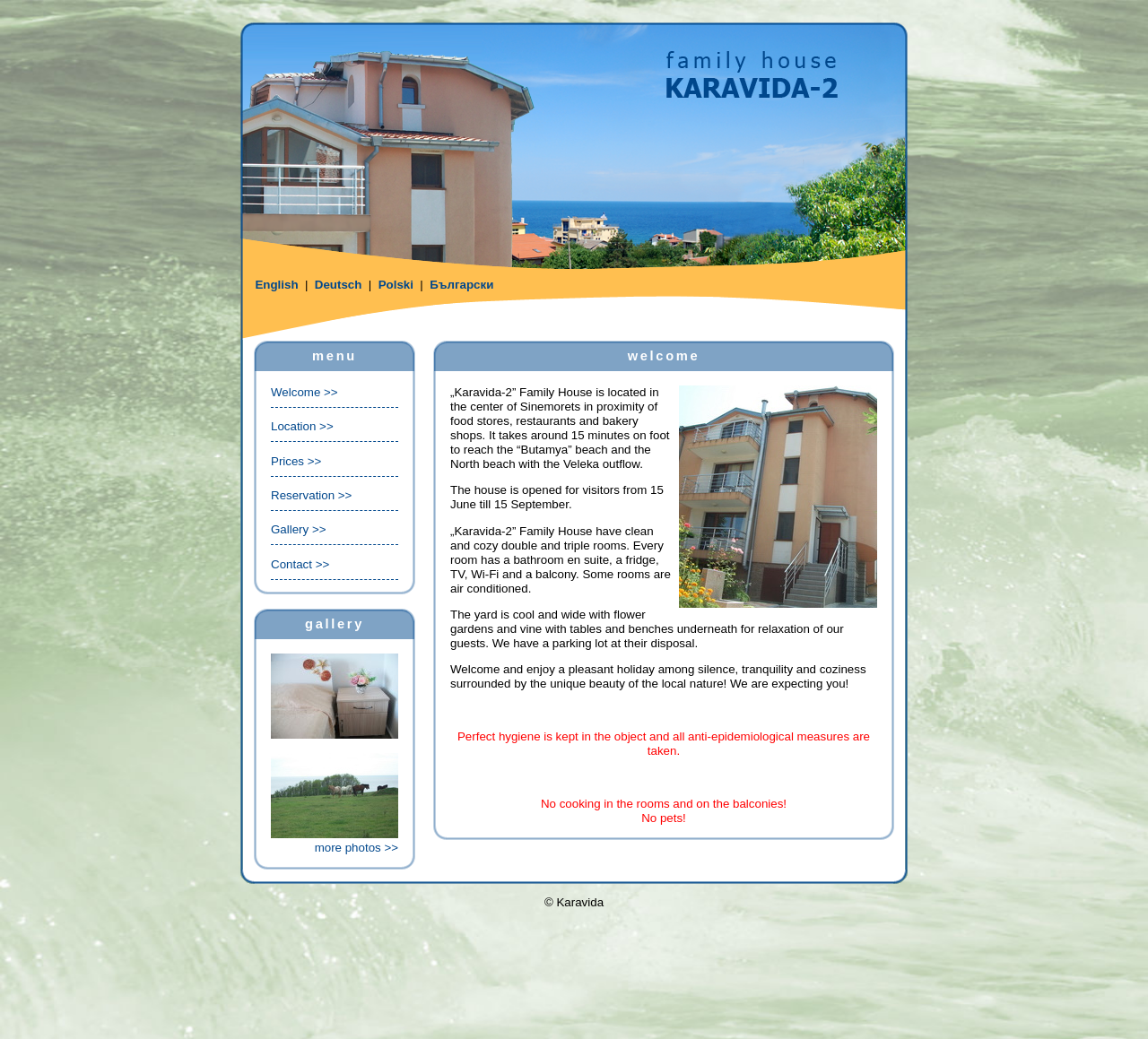Answer the question below in one word or phrase:
What is the purpose of the 'Reservation' link?

To make a reservation